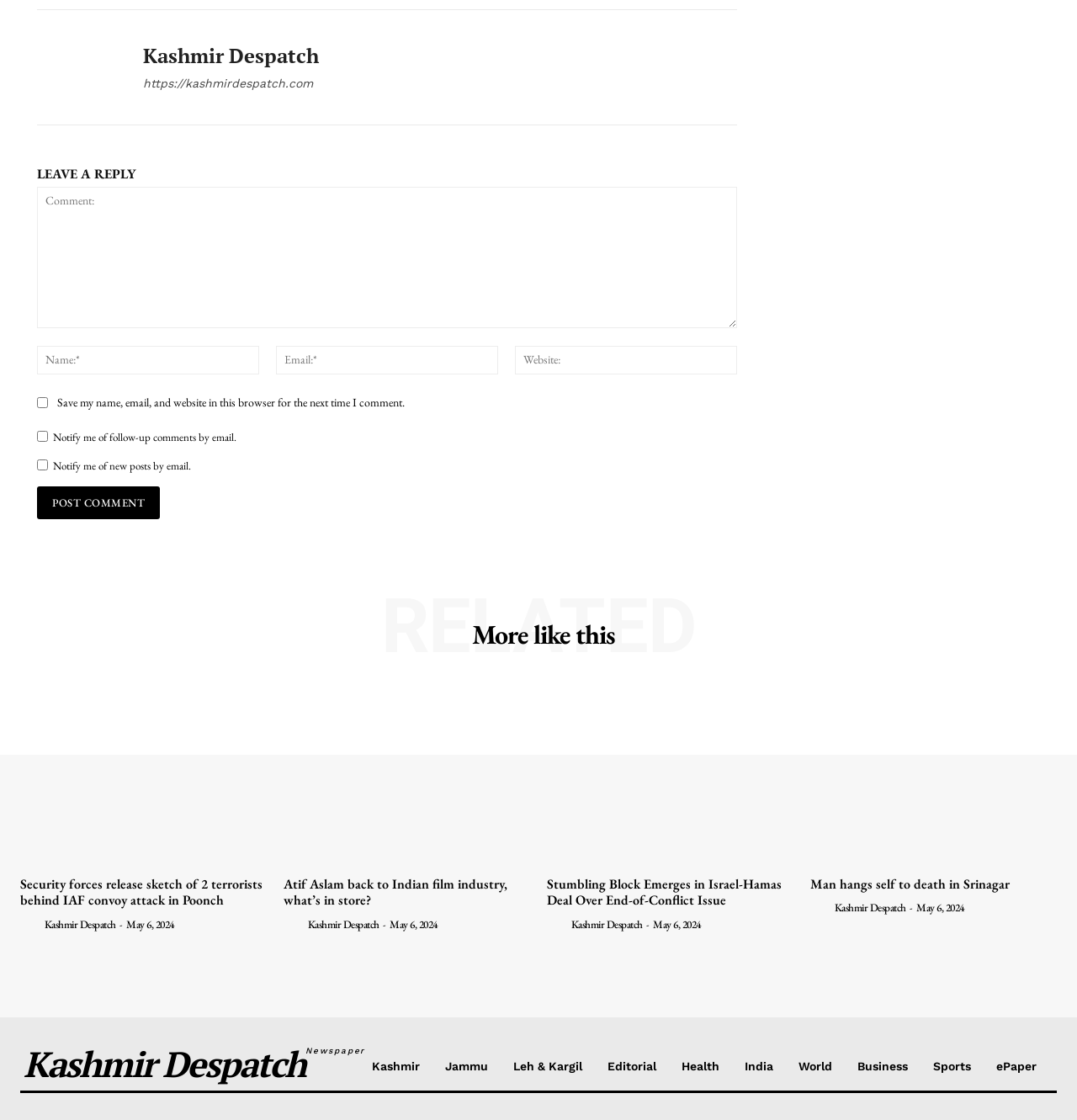Bounding box coordinates are specified in the format (top-left x, top-left y, bottom-right x, bottom-right y). All values are floating point numbers bounded between 0 and 1. Please provide the bounding box coordinate of the region this sentence describes: Business

[0.796, 0.668, 0.843, 0.681]